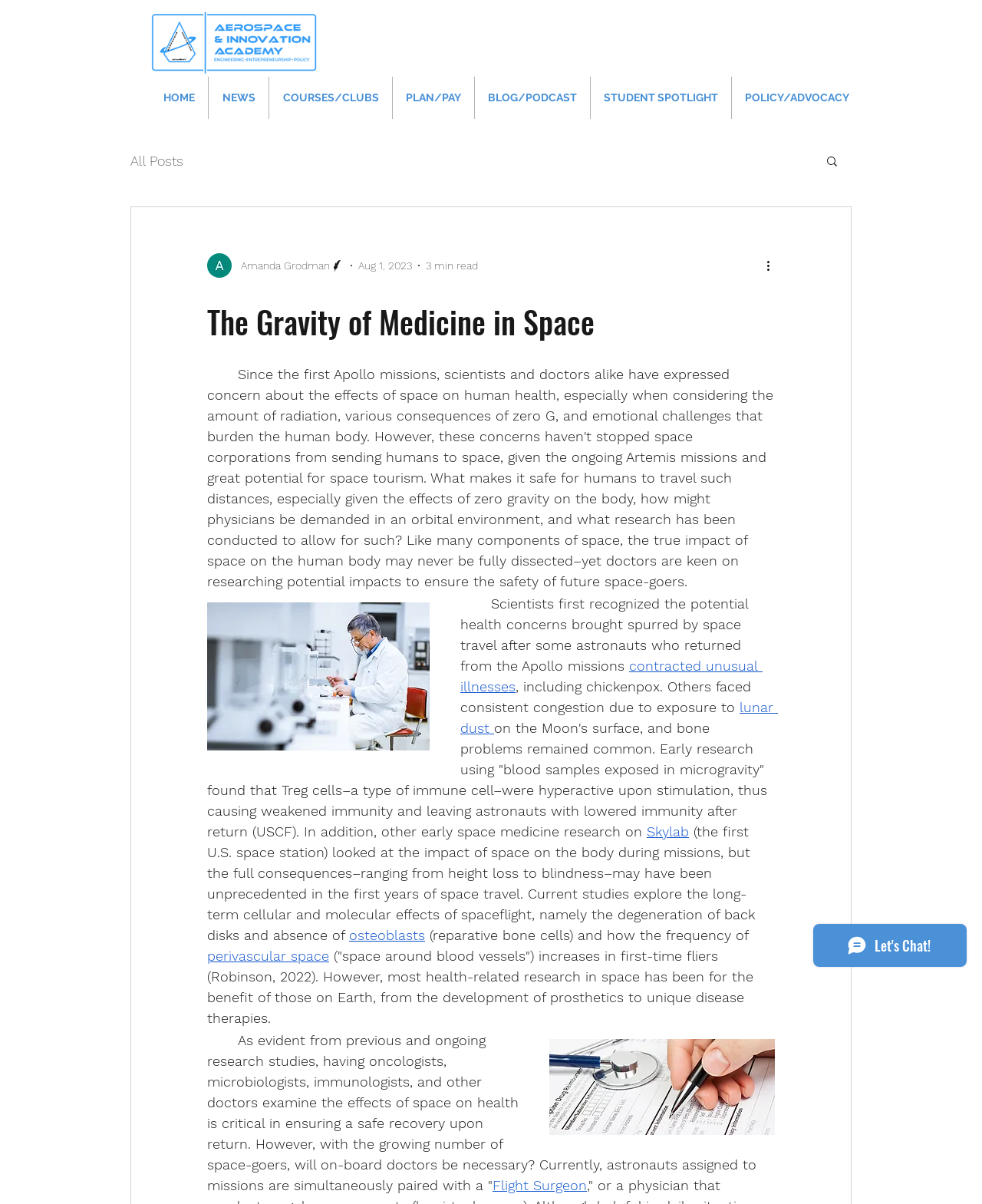Locate the bounding box coordinates of the area where you should click to accomplish the instruction: "Click on Nasal Disease/Rhinoscopy".

None